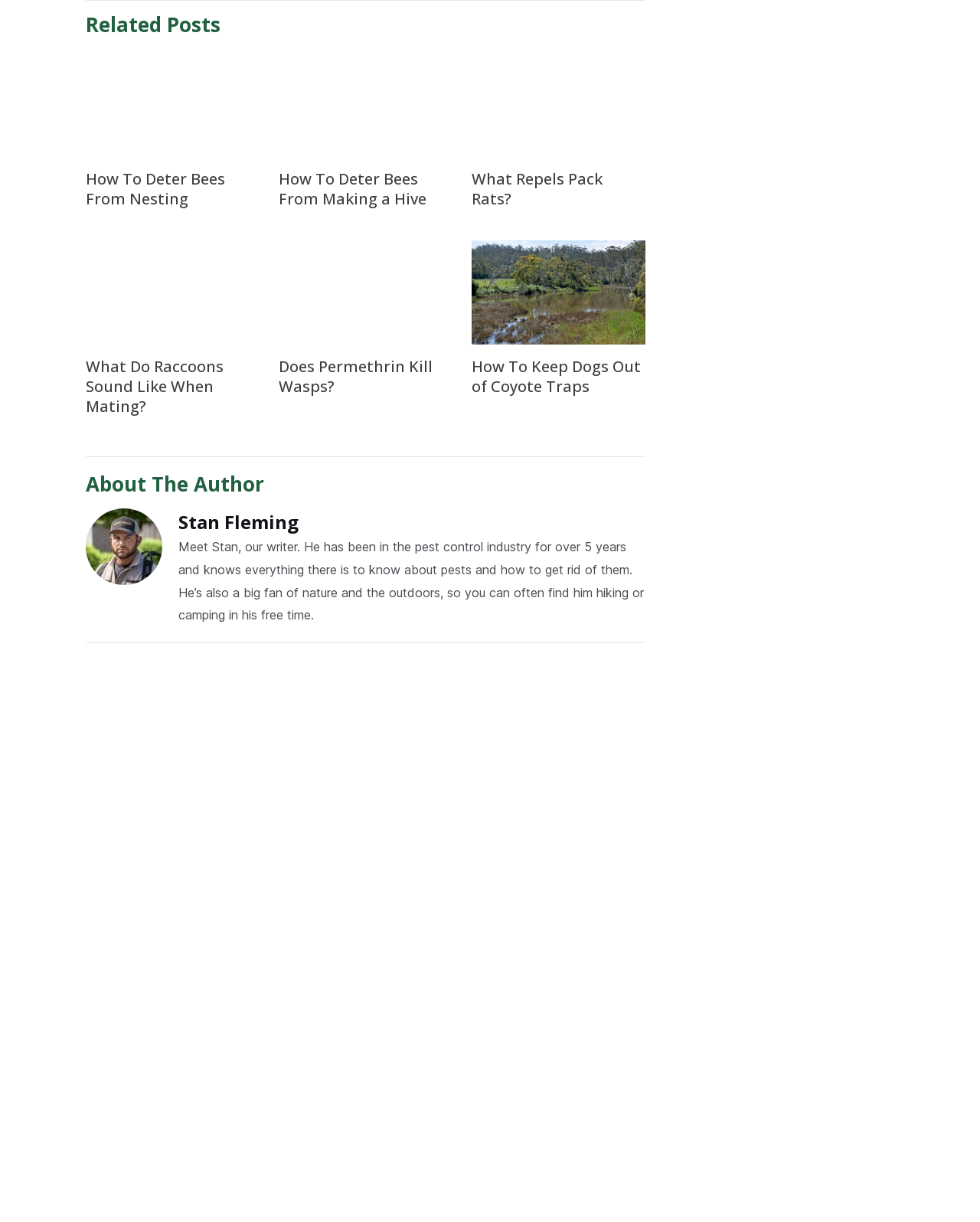Please determine the bounding box of the UI element that matches this description: name="email" placeholder="Email*". The coordinates should be given as (top-left x, top-left y, bottom-right x, bottom-right y), with all values between 0 and 1.

[0.288, 0.786, 0.458, 0.815]